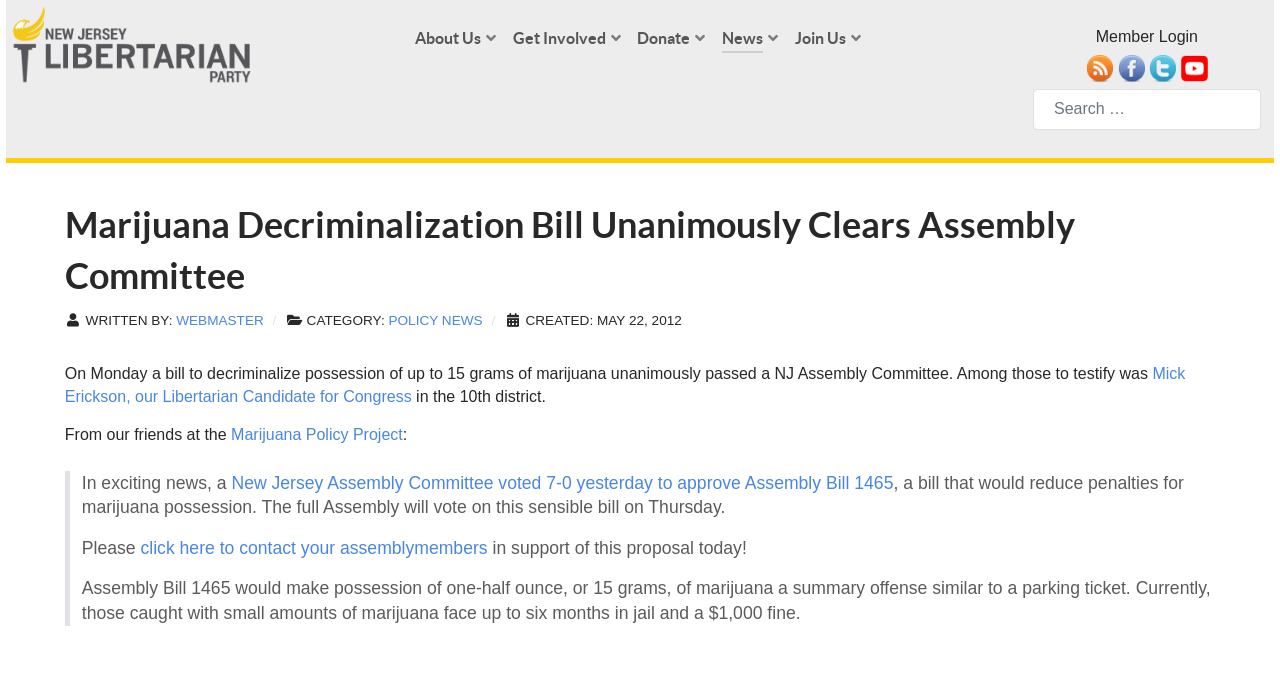What is the proposed penalty for marijuana possession?
Please interpret the details in the image and answer the question thoroughly.

According to the article, Assembly Bill 1465 would make possession of one-half ounce, or 15 grams, of marijuana a summary offense similar to a parking ticket.